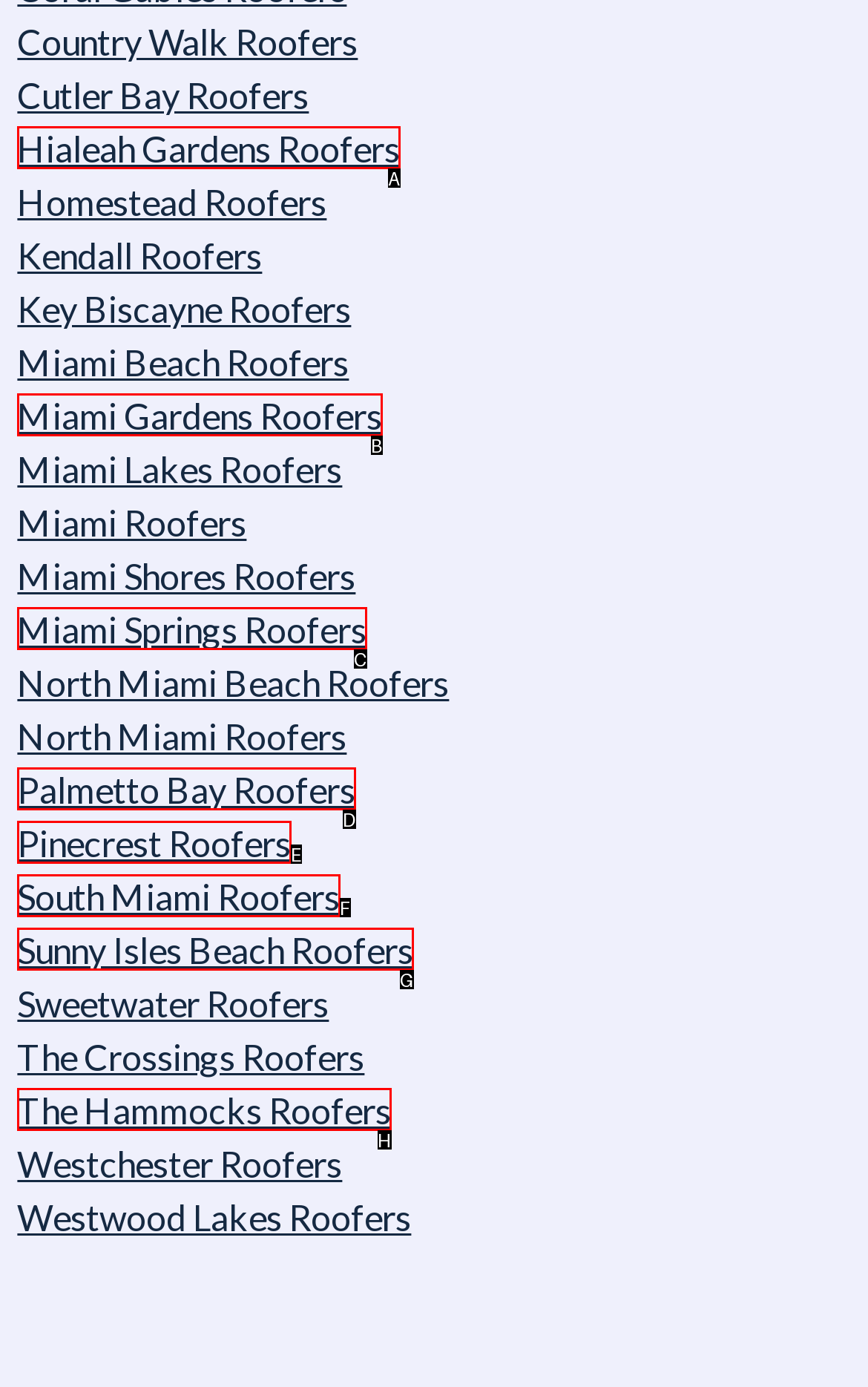Choose the option that best matches the element: title="Follow us on Twitter"
Respond with the letter of the correct option.

None